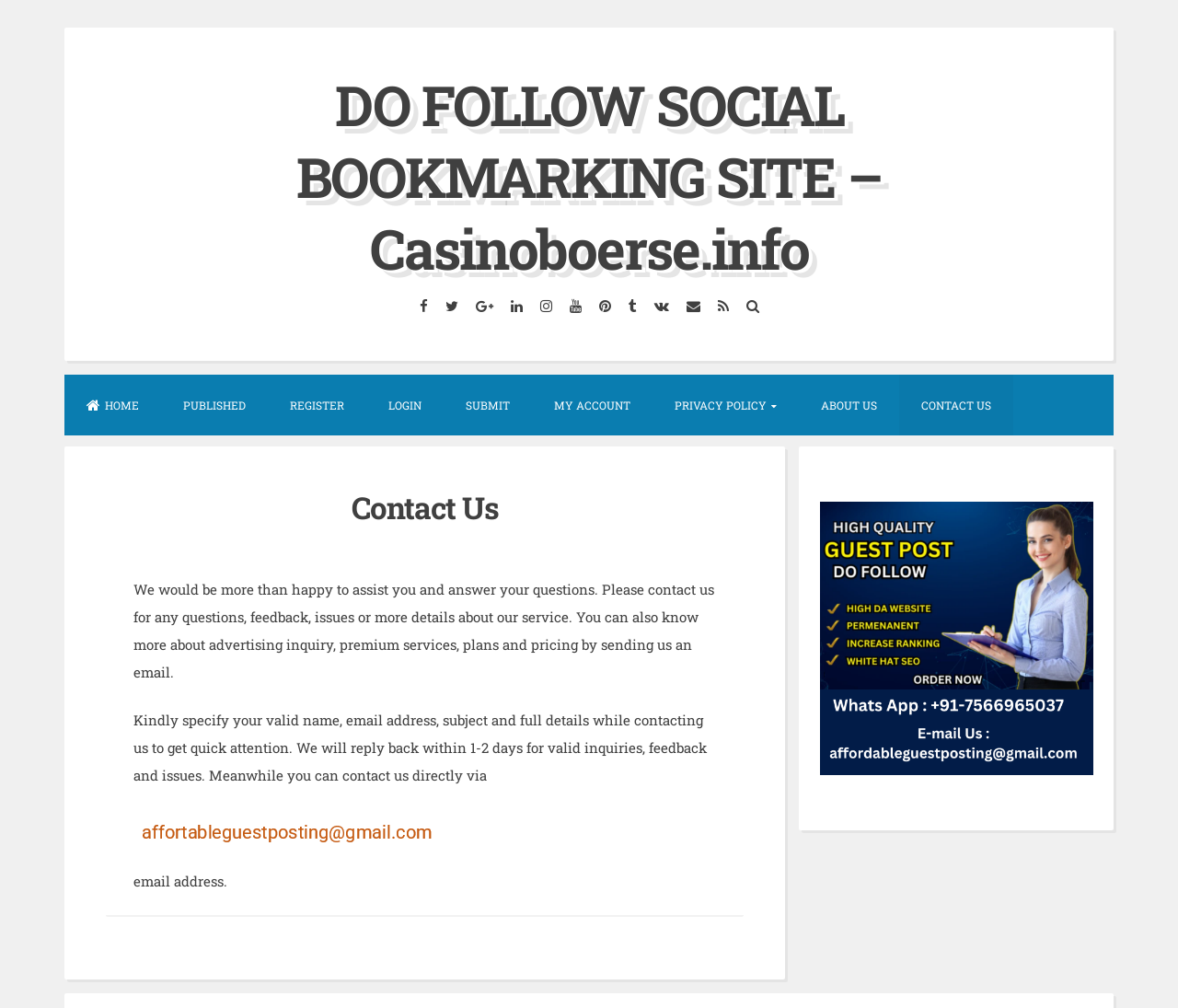Determine the bounding box coordinates of the clickable area required to perform the following instruction: "Click on CONTACT US link". The coordinates should be represented as four float numbers between 0 and 1: [left, top, right, bottom].

[0.763, 0.371, 0.86, 0.432]